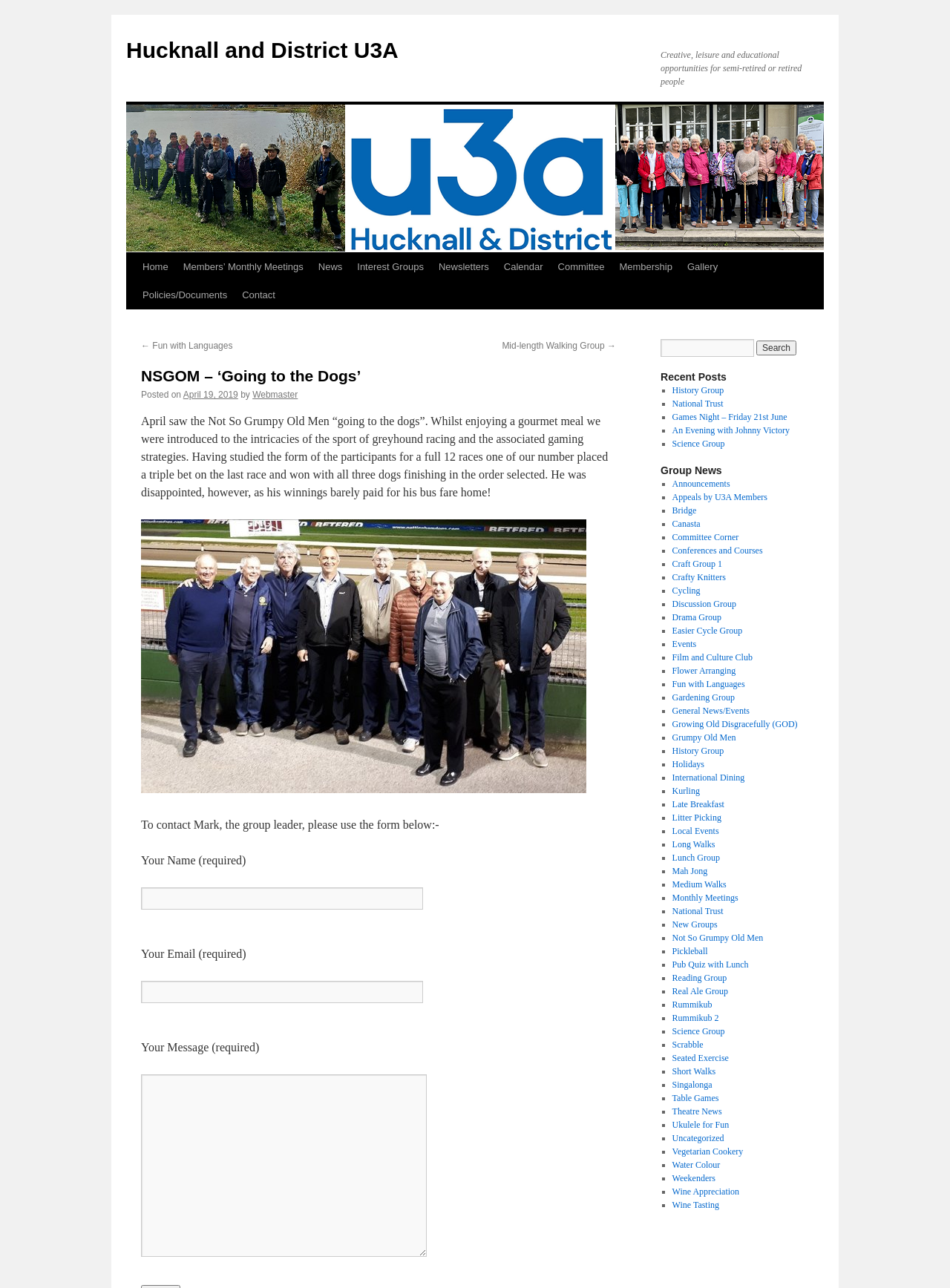Locate the UI element described as follows: "An Evening with Johnny Victory". Return the bounding box coordinates as four float numbers between 0 and 1 in the order [left, top, right, bottom].

[0.707, 0.33, 0.831, 0.338]